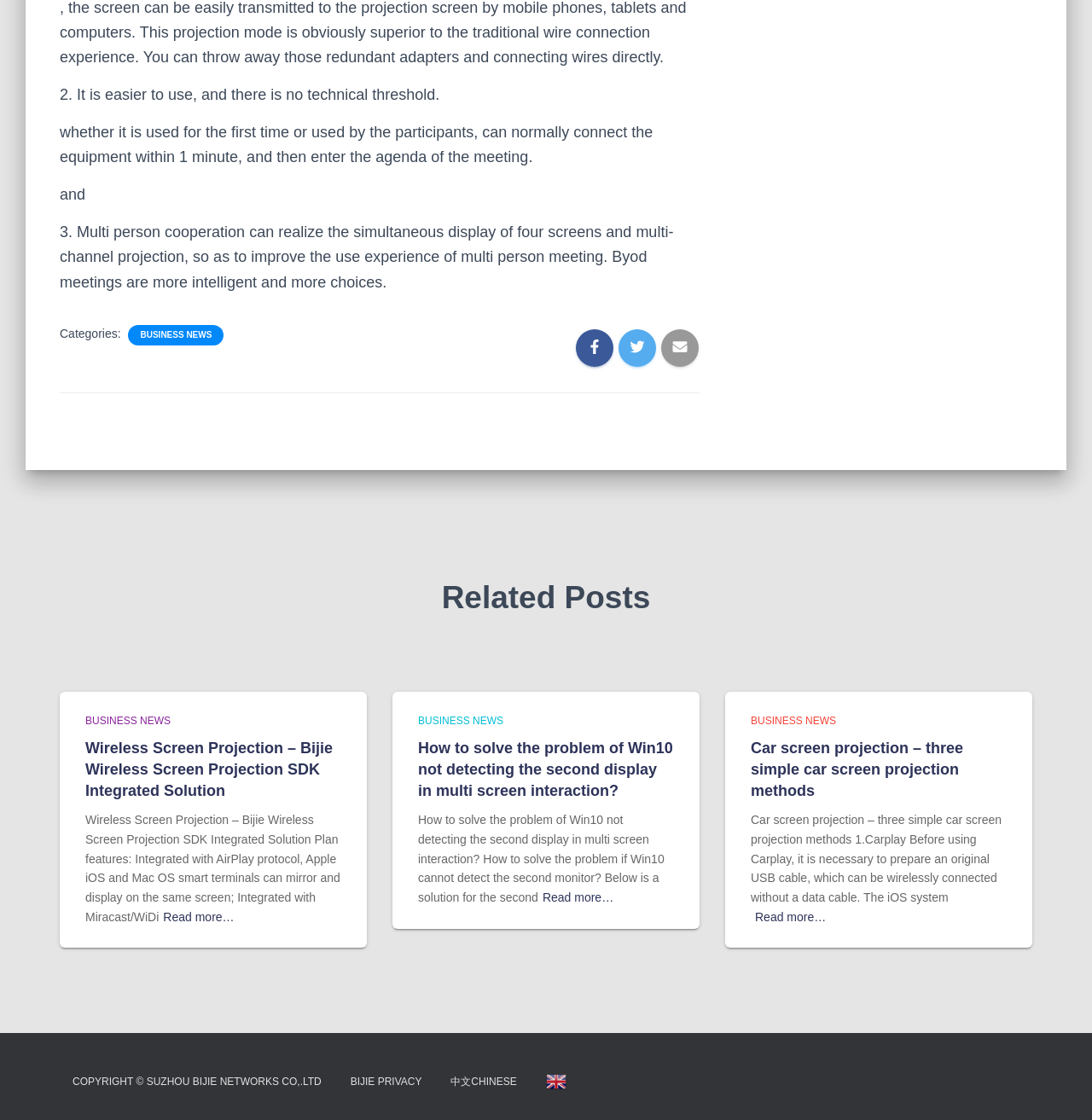Locate the coordinates of the bounding box for the clickable region that fulfills this instruction: "View Car screen projection methods".

[0.691, 0.81, 0.756, 0.827]